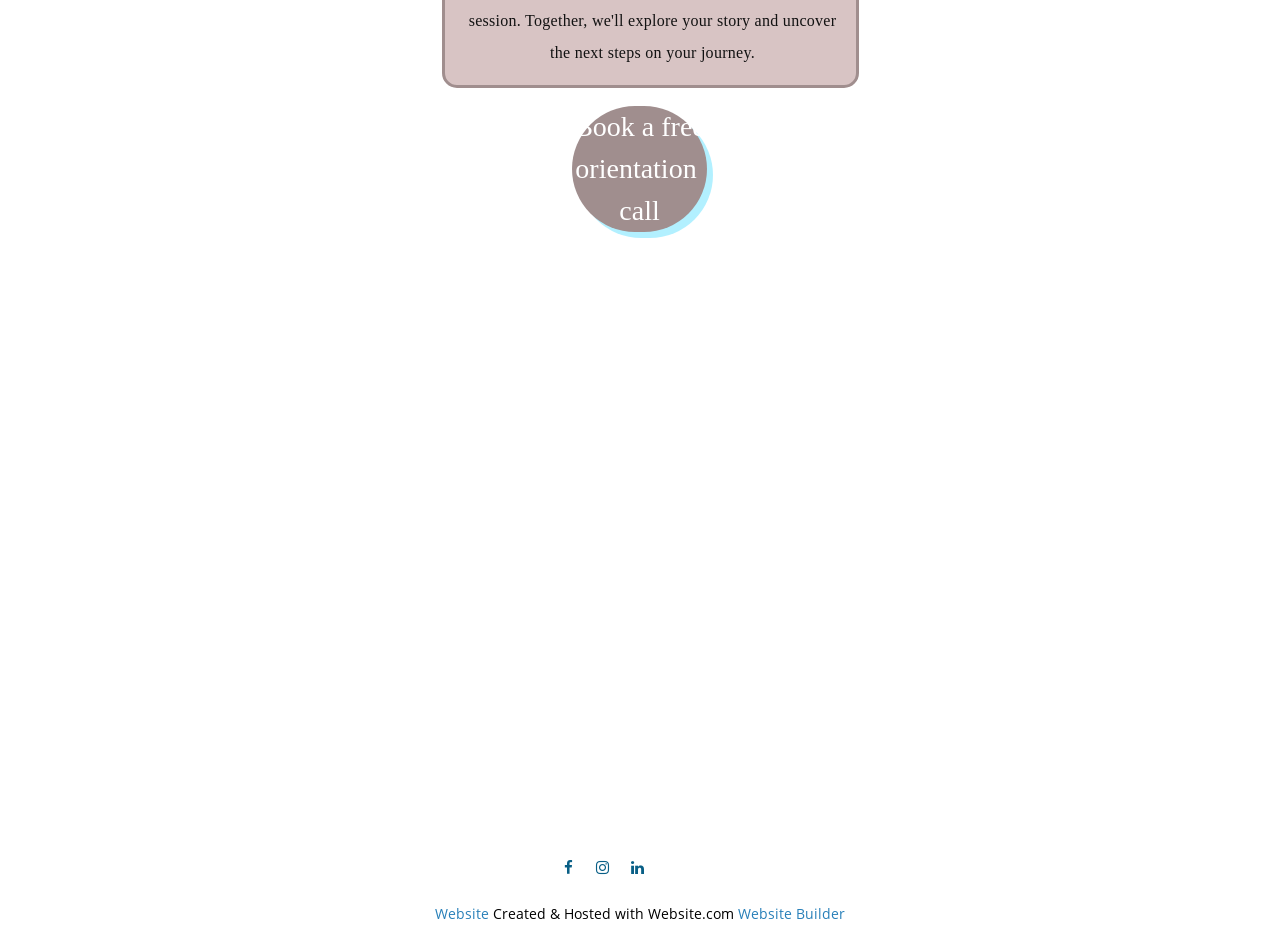Provide the bounding box coordinates of the UI element that matches the description: "Book a free orientation call".

[0.447, 0.113, 0.552, 0.247]